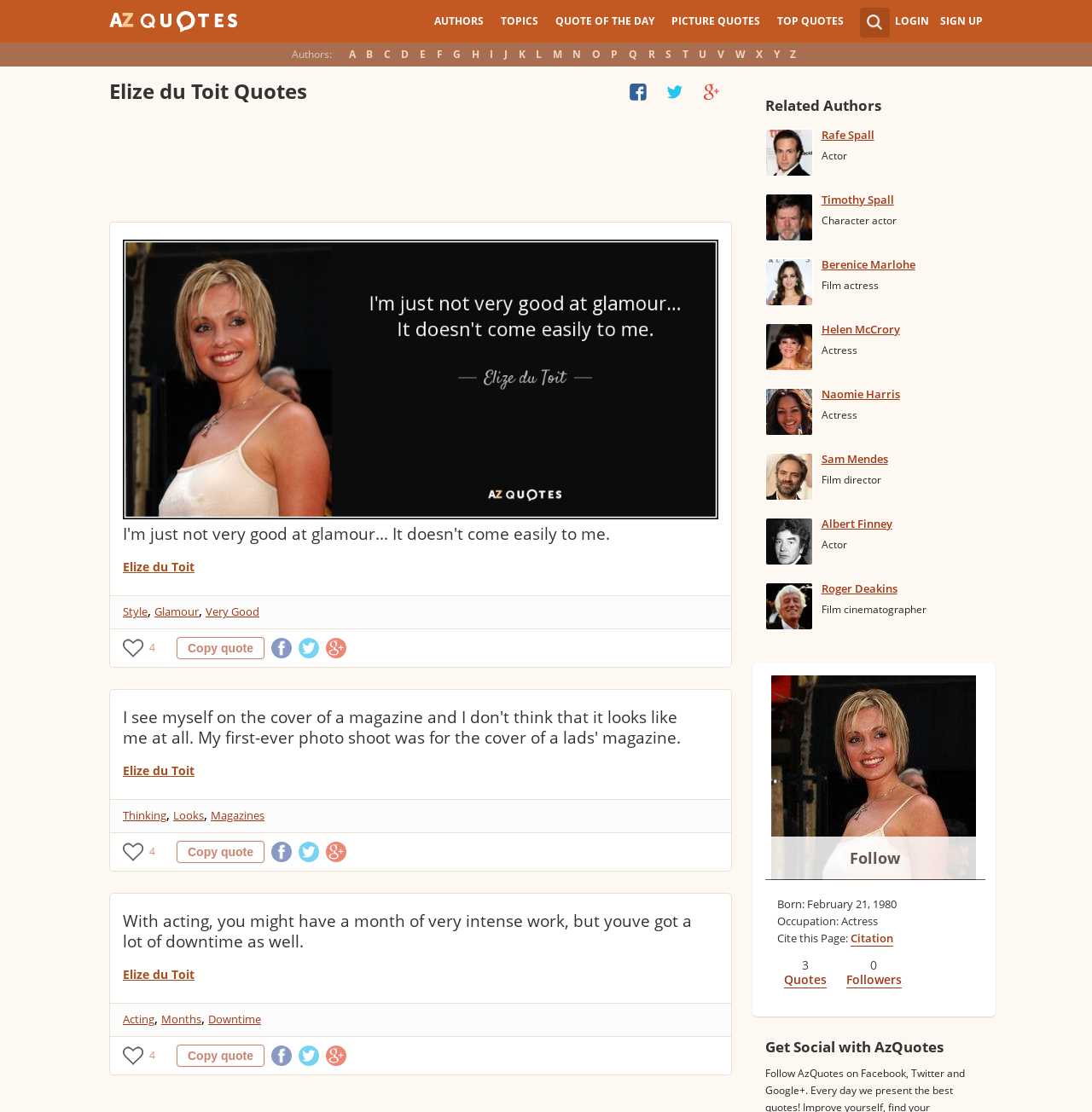What is the topic of the first quote?
Using the image, elaborate on the answer with as much detail as possible.

The topic of the first quote can be found next to the author's name, which is 'Style'. This topic is related to the quote 'I'm just not very good at glamour... It doesn't come easily to me.'